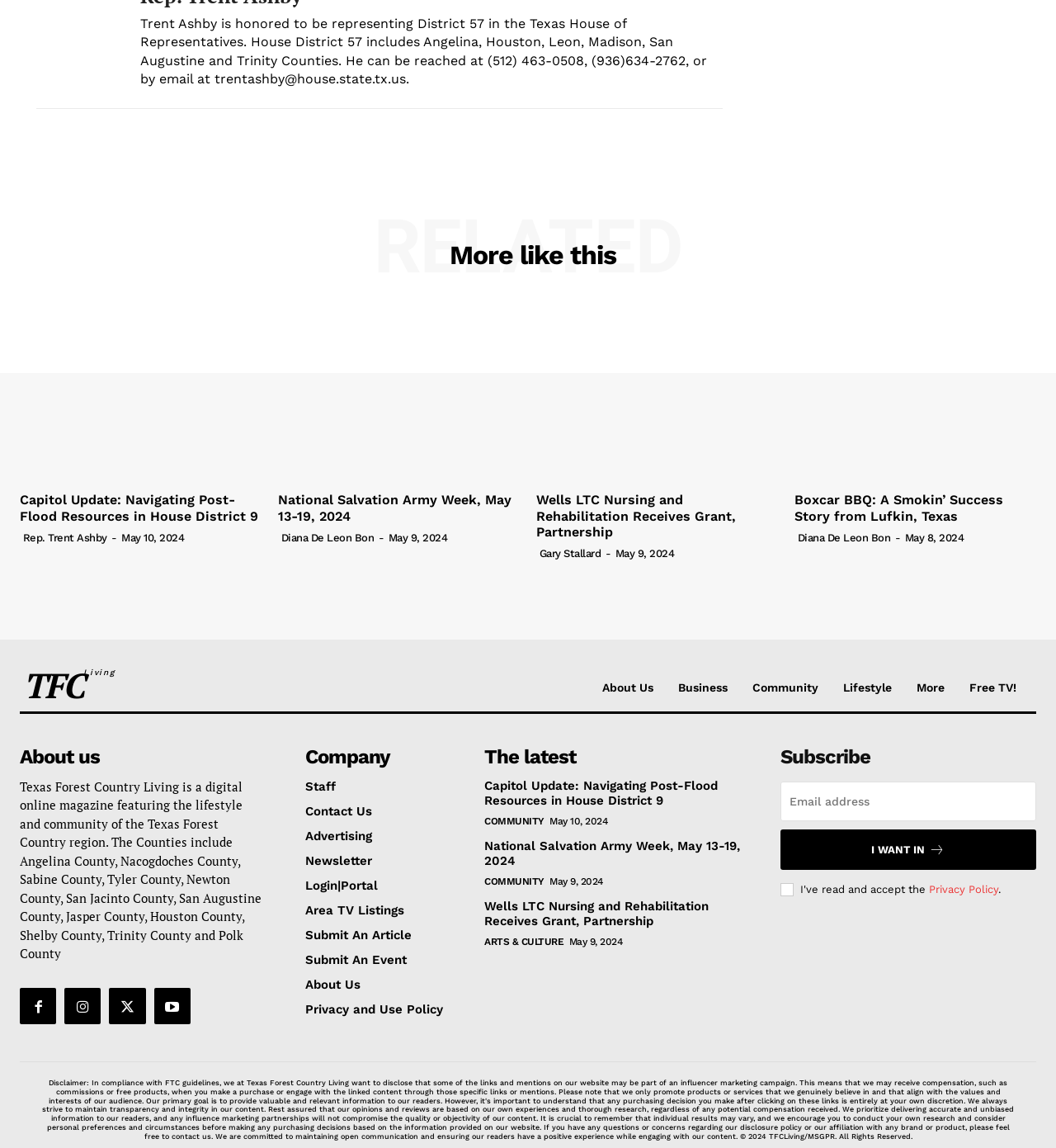Reply to the question with a single word or phrase:
How many categories are there in the bottom navigation menu?

6